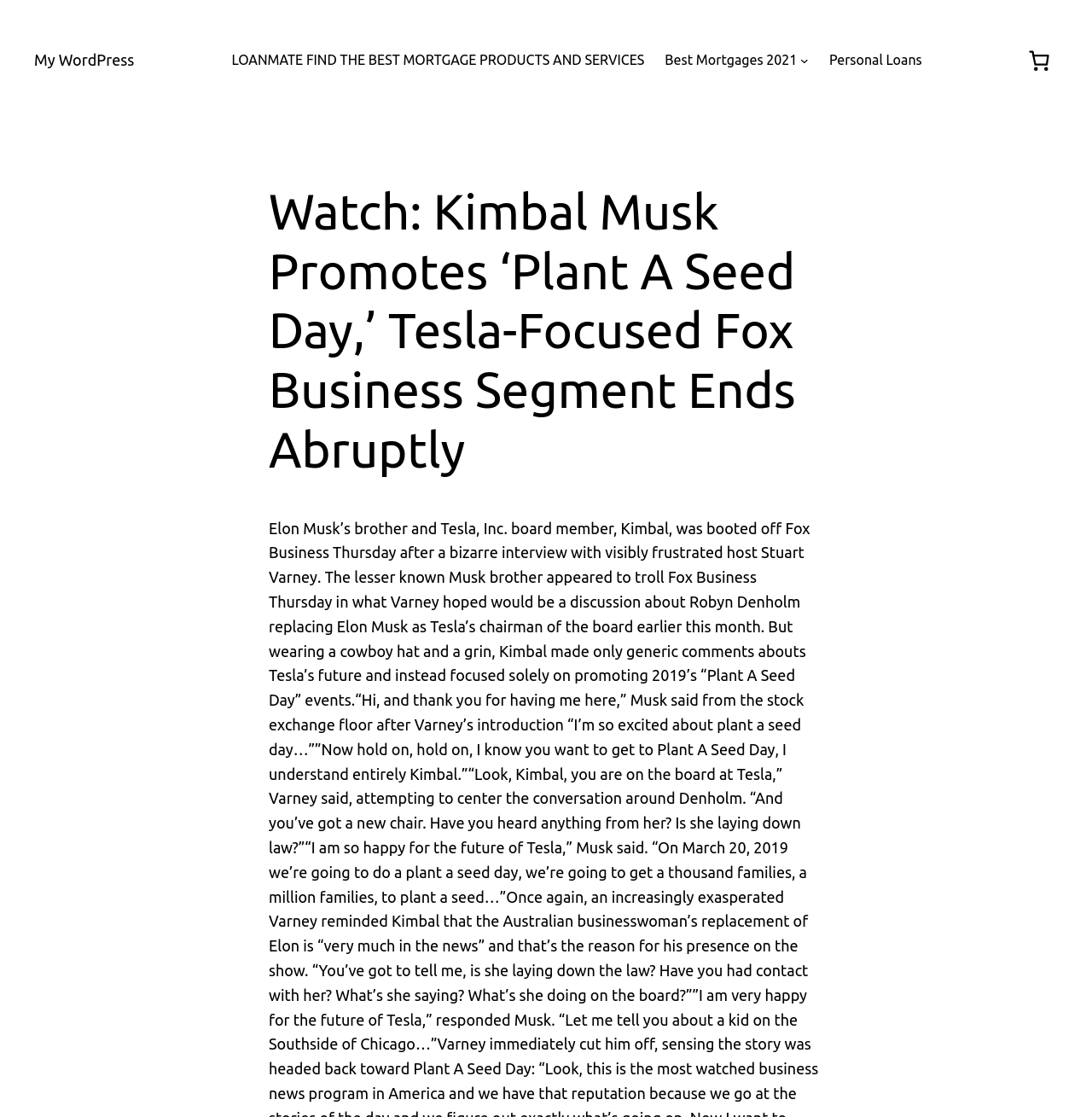Identify the bounding box of the UI element described as follows: "Best Mortgages 2021". Provide the coordinates as four float numbers in the range of 0 to 1 [left, top, right, bottom].

[0.609, 0.044, 0.73, 0.064]